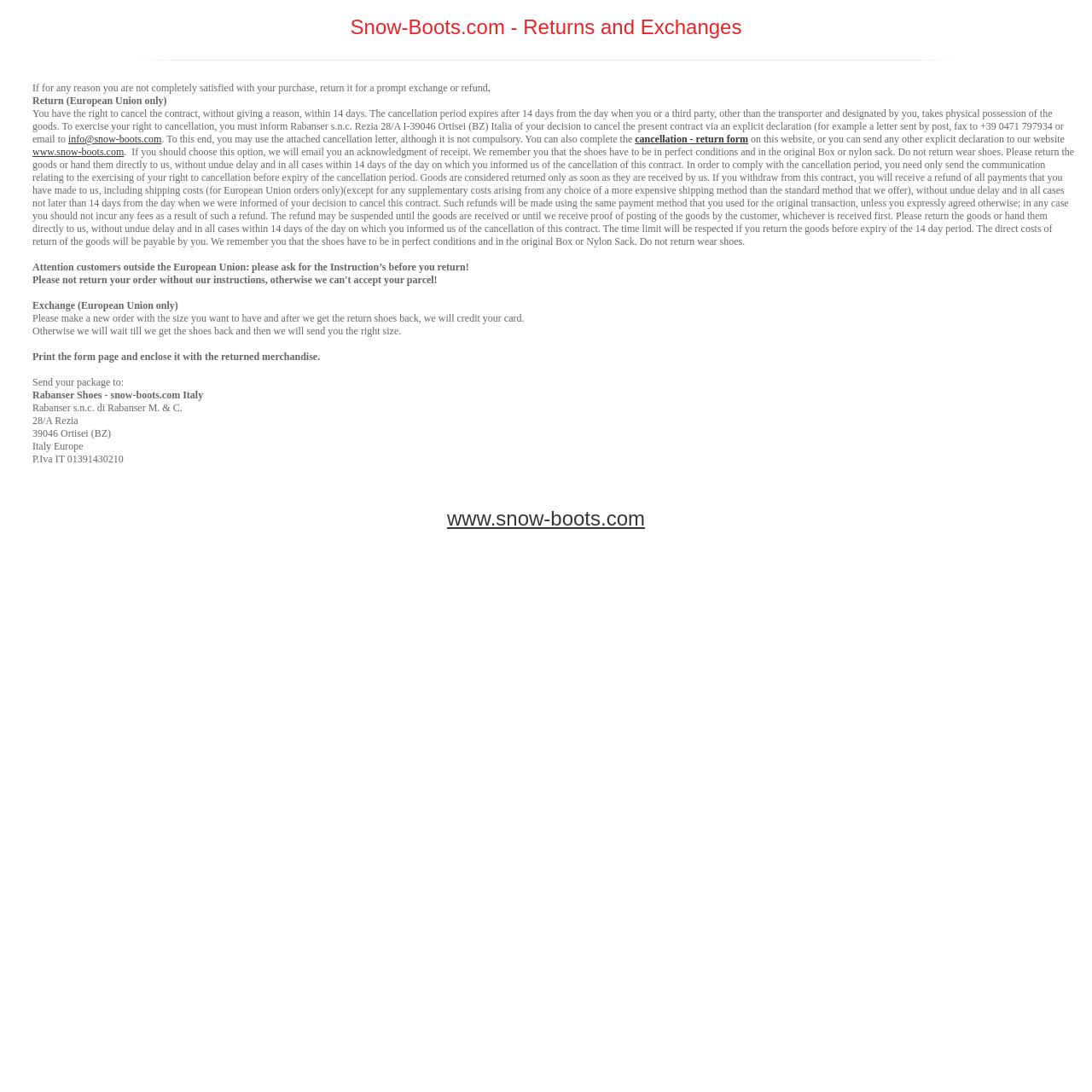Utilize the details in the image to give a detailed response to the question: What should customers do if they want to exchange their shoes?

The webpage advises customers who want to exchange their shoes to make a new order with the desired size and then return the original shoes. Once the returned shoes are received, the customer's card will be credited.